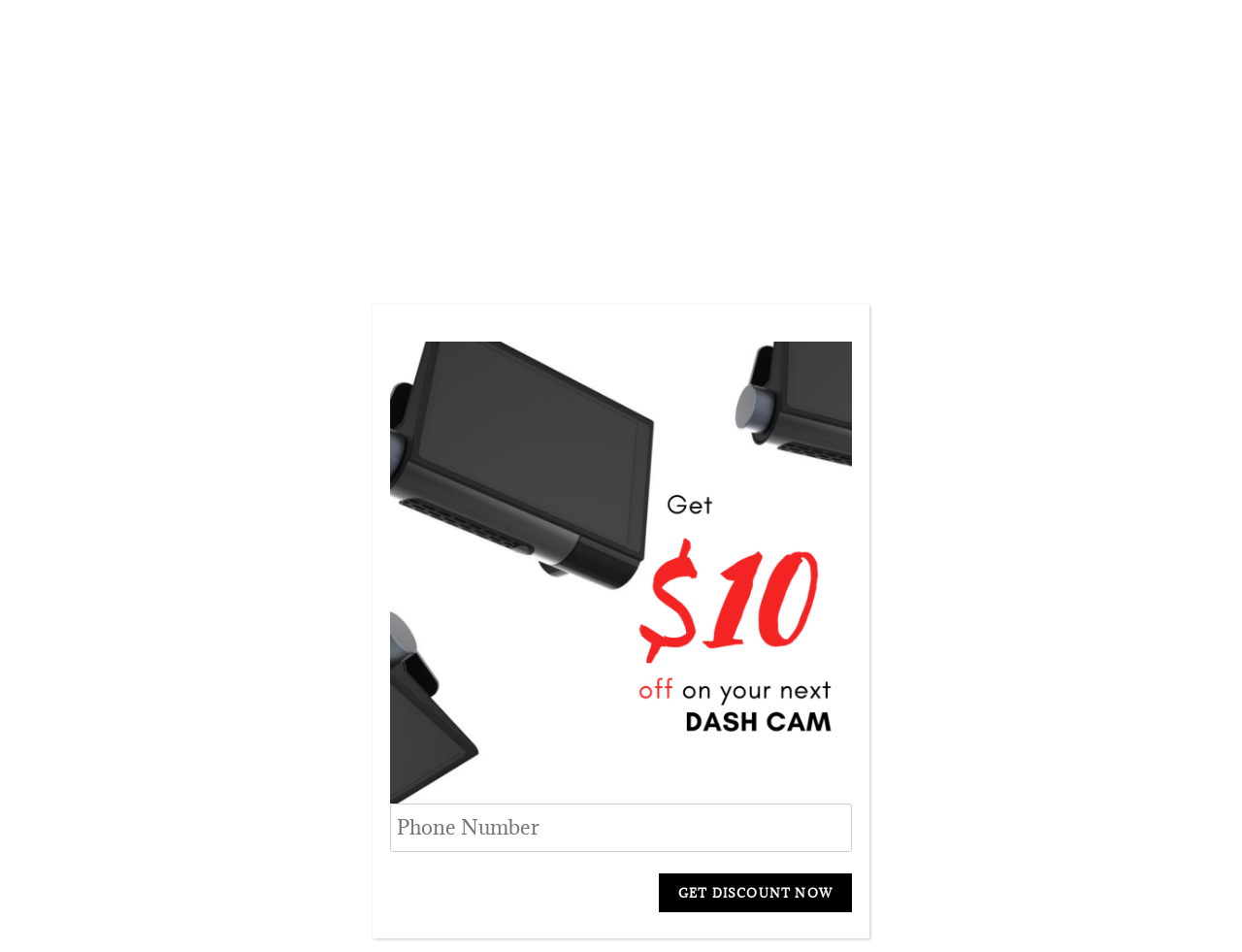Pinpoint the bounding box coordinates of the element you need to click to execute the following instruction: "Click on the 'Home' link". The bounding box should be represented by four float numbers between 0 and 1, in the format [left, top, right, bottom].

[0.621, 0.0, 0.684, 0.082]